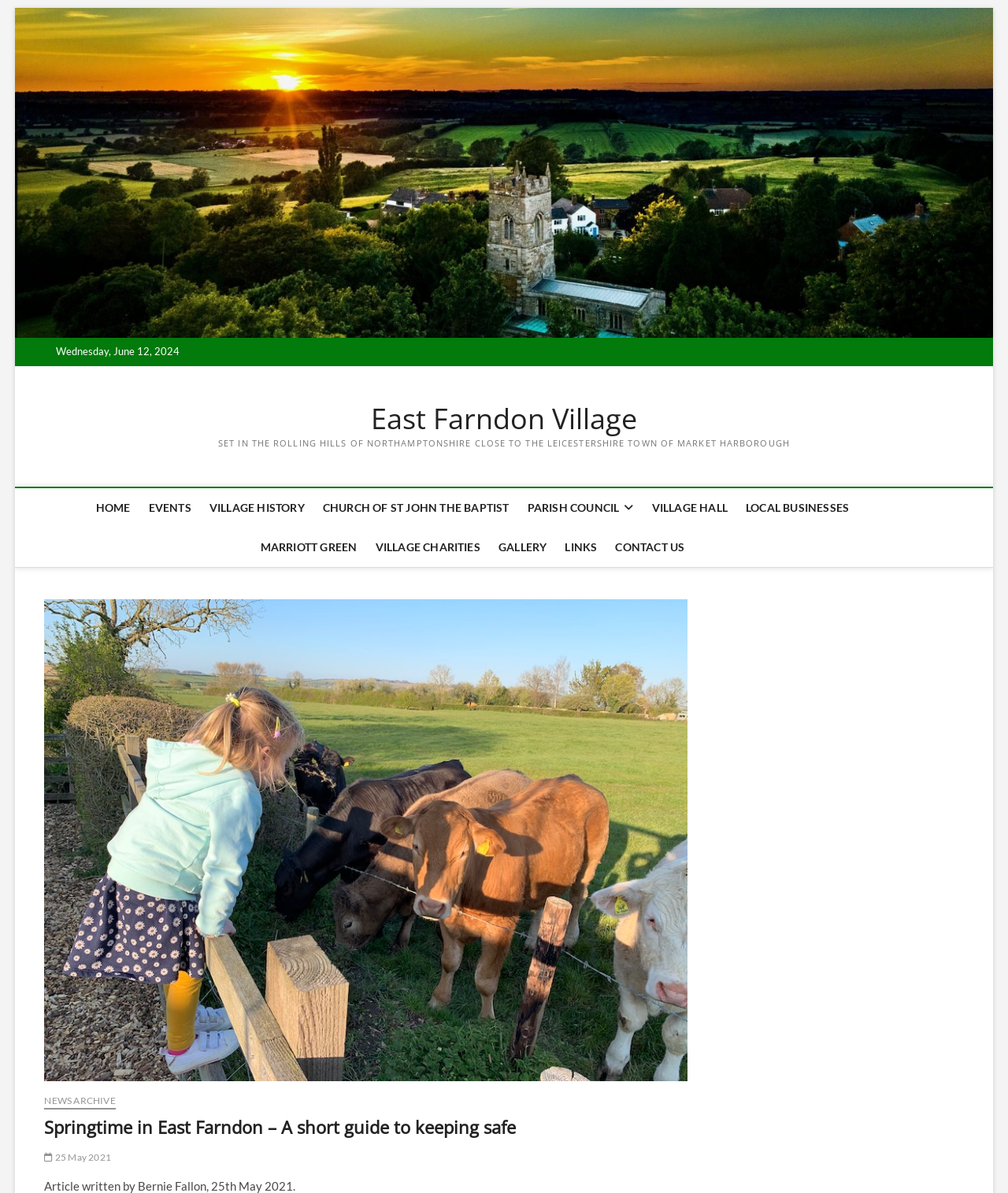Find the bounding box coordinates of the element to click in order to complete this instruction: "Read the poem 'This Is Me'". The bounding box coordinates must be four float numbers between 0 and 1, denoted as [left, top, right, bottom].

None